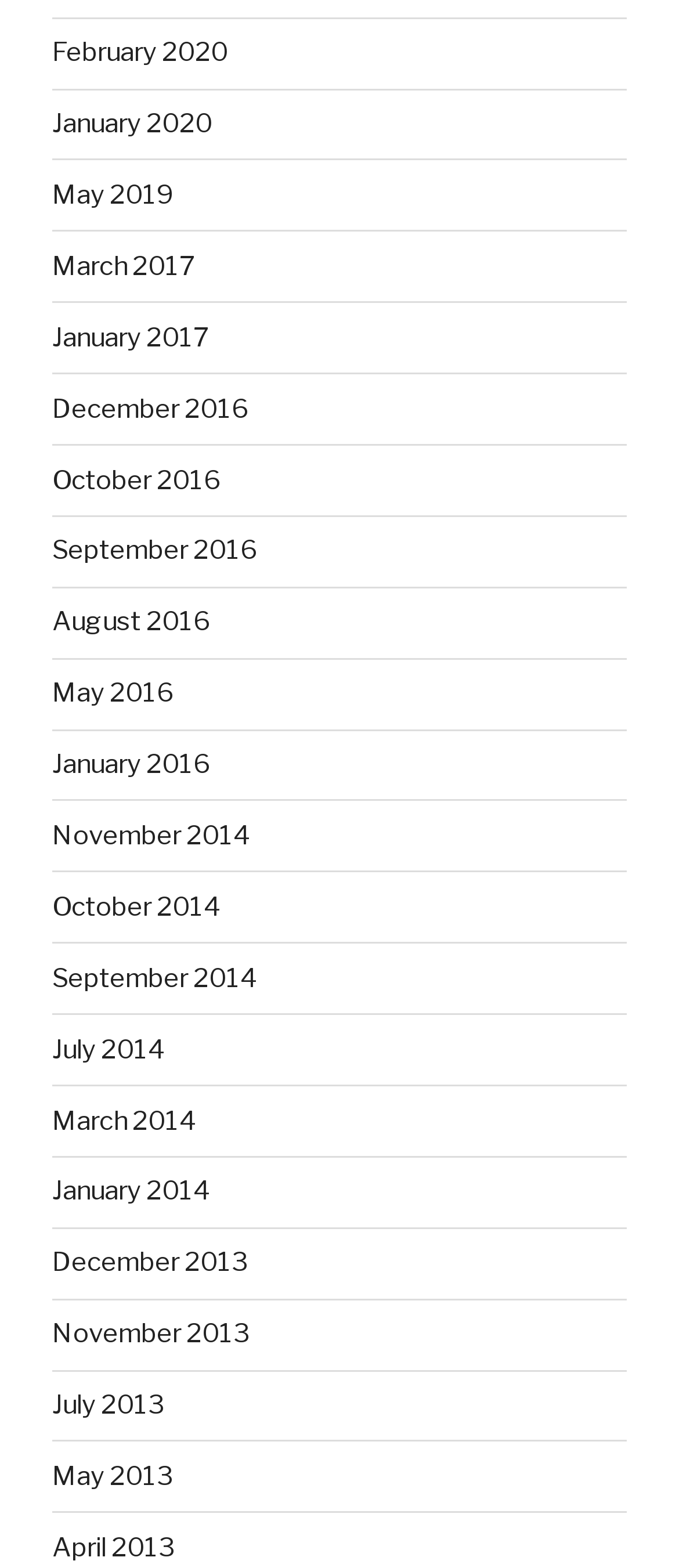How many links are available for the year 2014?
Using the image, respond with a single word or phrase.

3